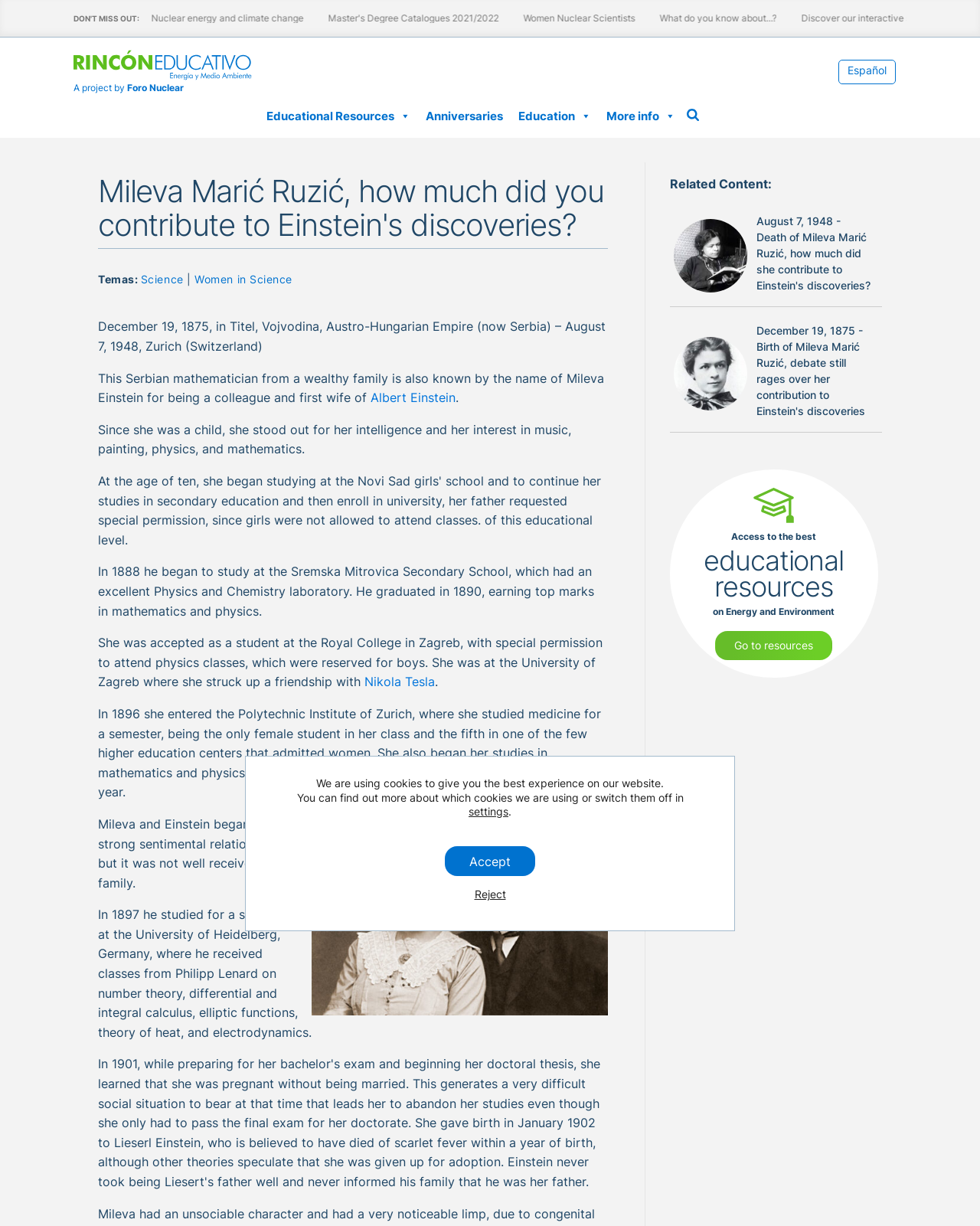Identify the main title of the webpage and generate its text content.

Mileva Marić Ruzić, how much did you contribute to Einstein's discoveries?